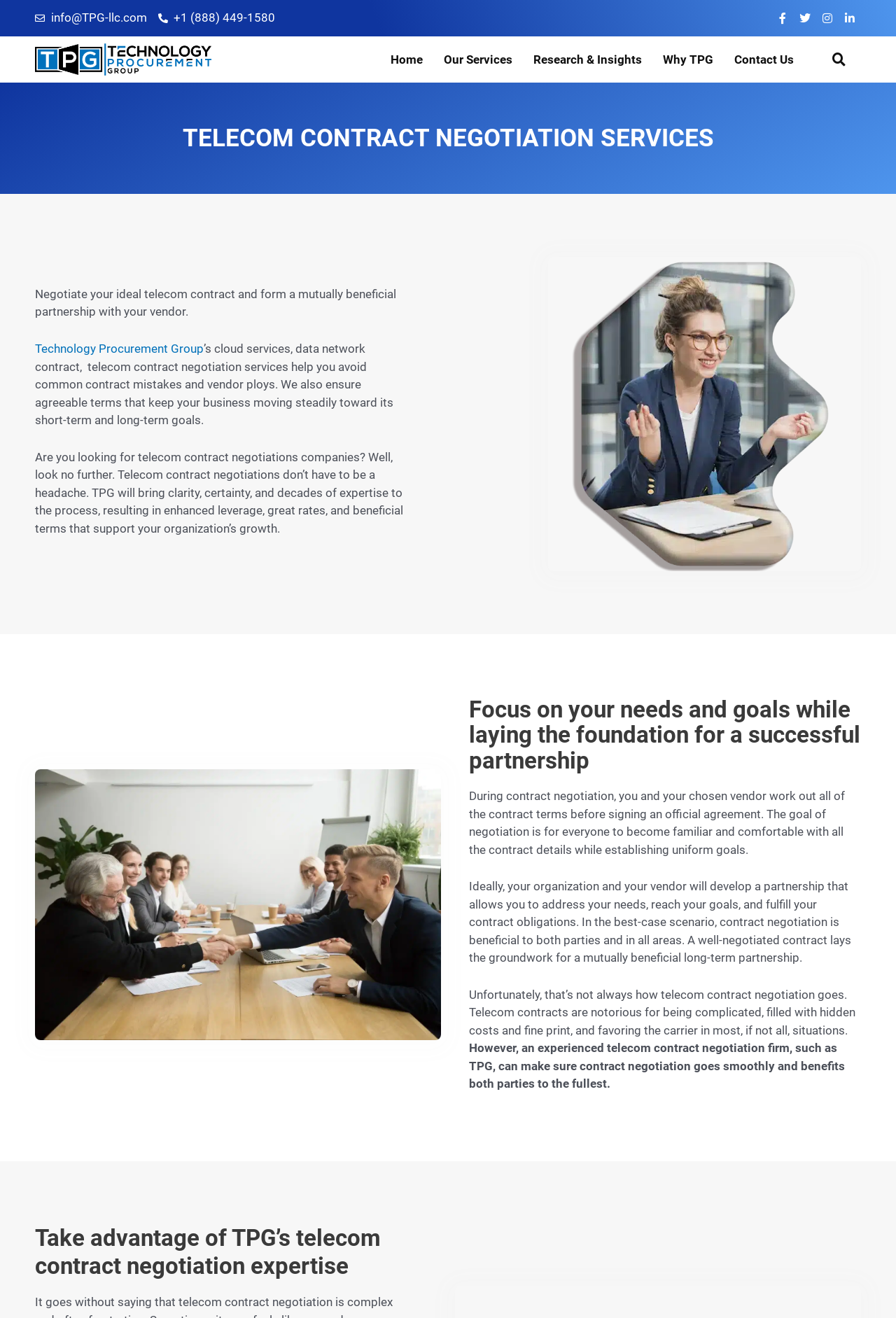Please determine the main heading text of this webpage.

TELECOM CONTRACT NEGOTIATION SERVICES